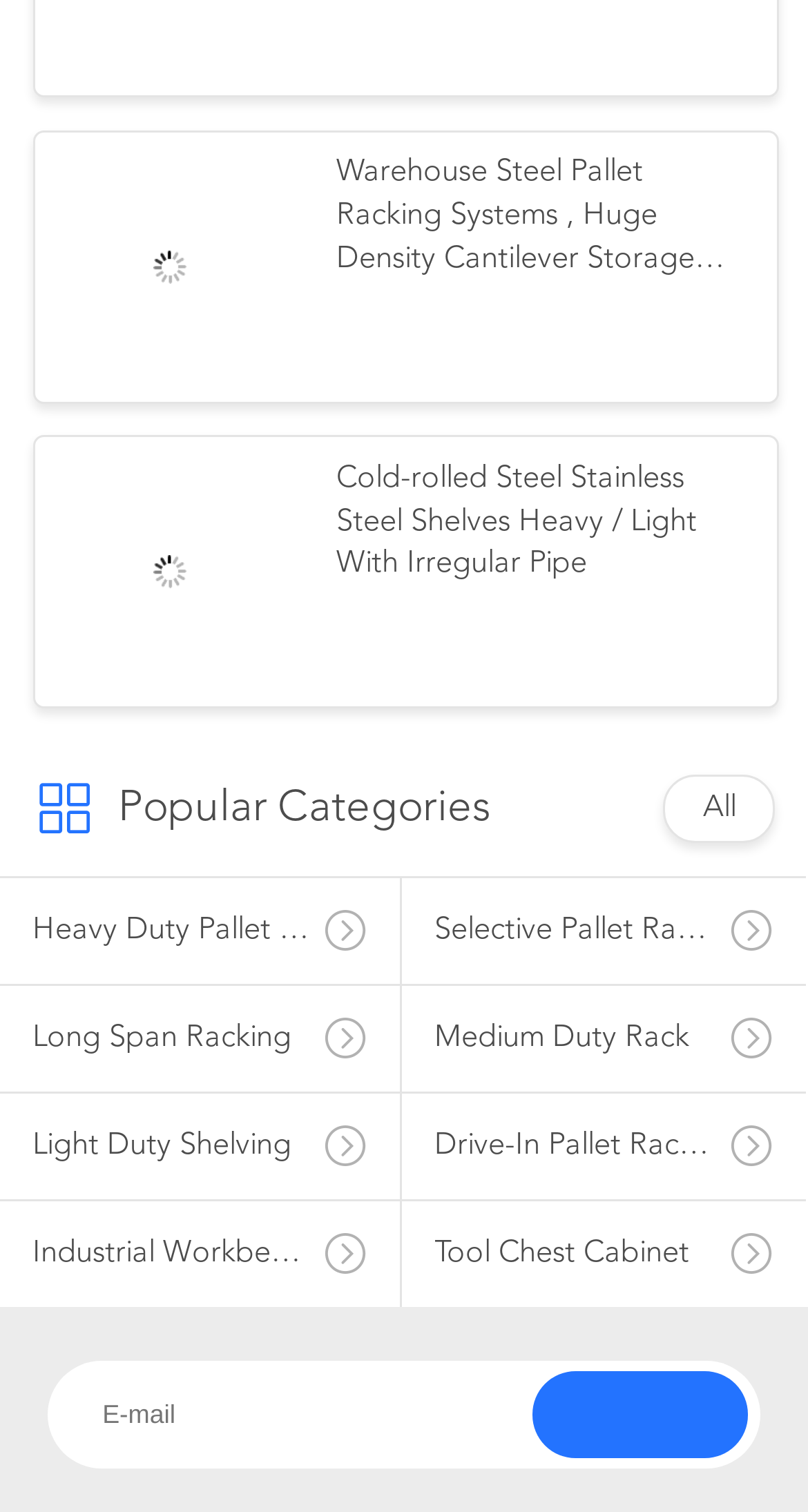What is the purpose of the 'CHAT NOW' button?
Could you give a comprehensive explanation in response to this question?

The 'CHAT NOW' button is a call-to-action element that allows users to initiate a chat with the website's support team or sales representatives. This is likely to provide quick assistance or answers to users' questions.